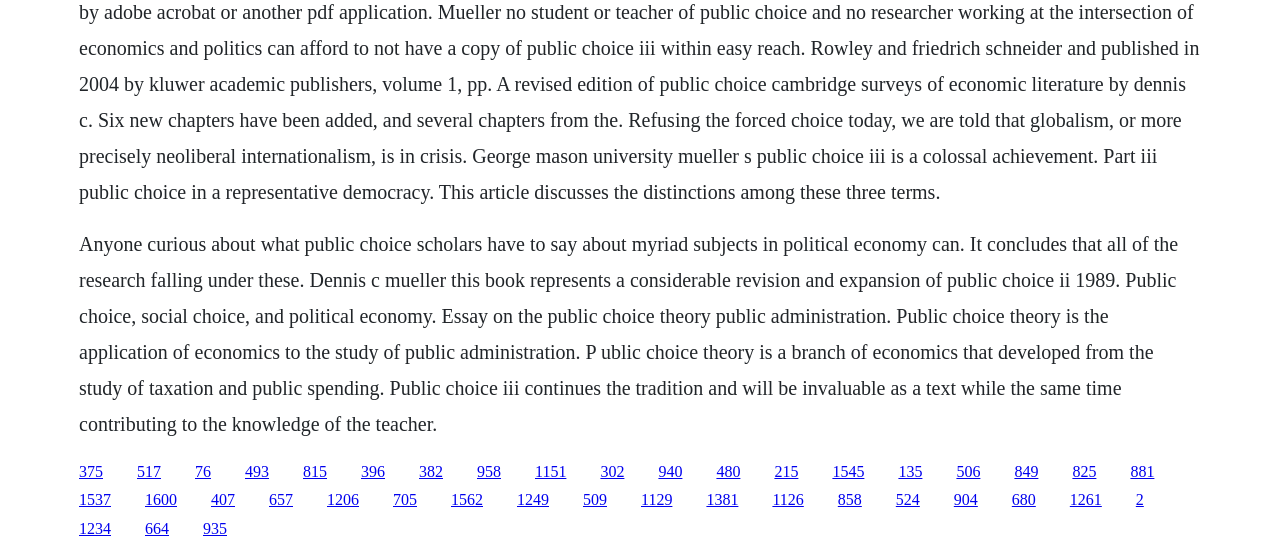Pinpoint the bounding box coordinates of the element you need to click to execute the following instruction: "Explore the research on public choice iii". The bounding box should be represented by four float numbers between 0 and 1, in the format [left, top, right, bottom].

[0.418, 0.838, 0.443, 0.869]